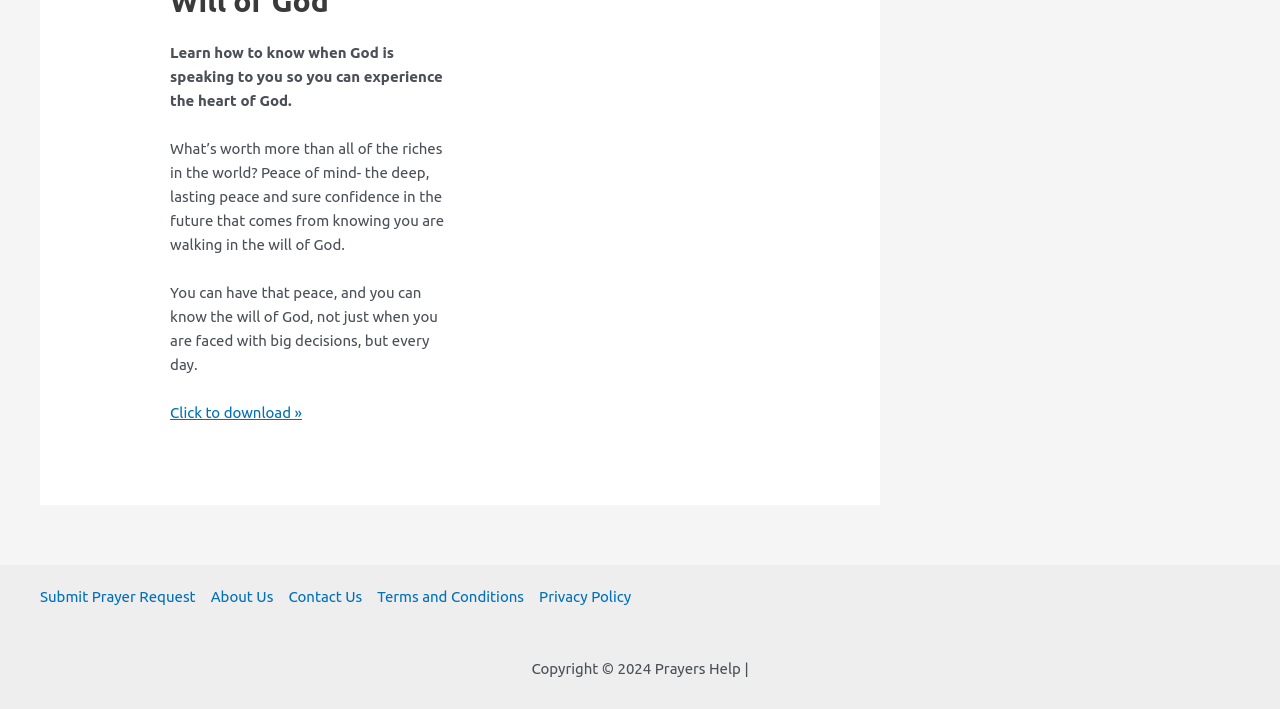Look at the image and give a detailed response to the following question: What is the purpose of the 'Submit Prayer Request' link?

The link 'Submit Prayer Request' is part of the site navigation, which implies that it is a feature of the website that allows users to submit their prayer requests, likely to be prayed for or responded to by the website administrators or community.